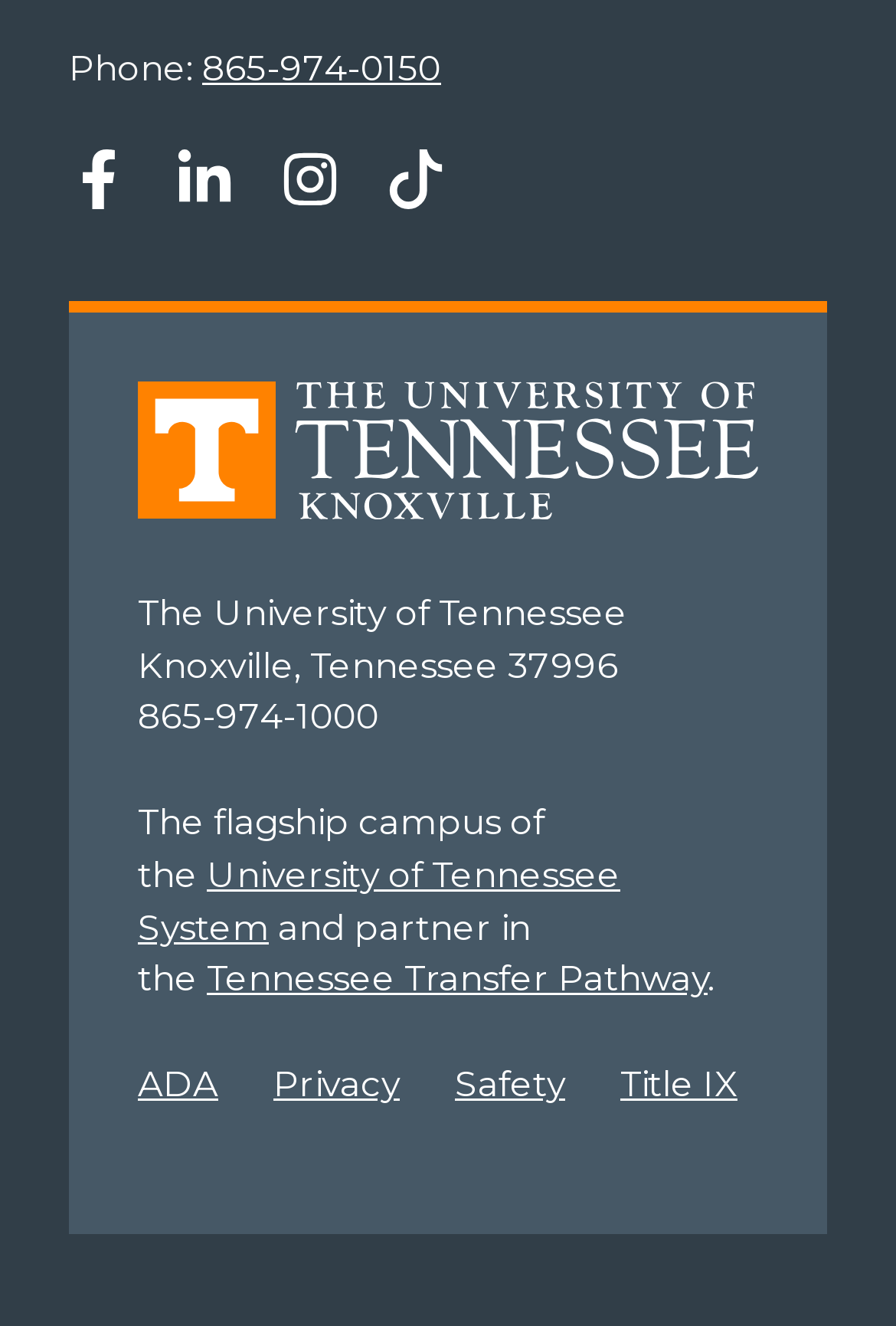Identify the bounding box coordinates for the UI element described as follows: "☰ Menu". Ensure the coordinates are four float numbers between 0 and 1, formatted as [left, top, right, bottom].

None